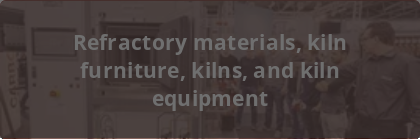What type of event is likely taking place?
Using the visual information, answer the question in a single word or phrase.

Trade fair or industry event